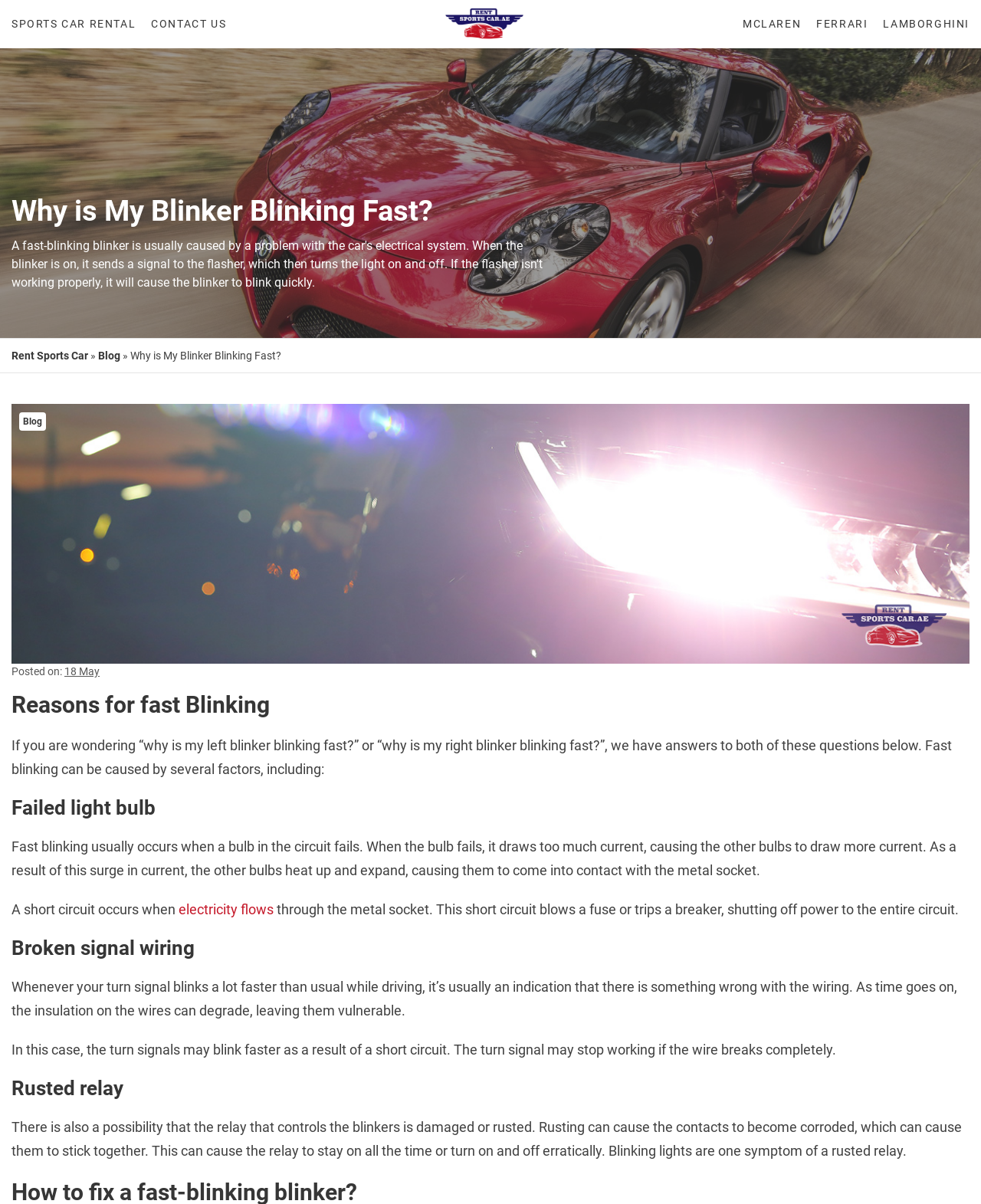Can you find the bounding box coordinates for the element that needs to be clicked to execute this instruction: "Share the article"? The coordinates should be given as four float numbers between 0 and 1, i.e., [left, top, right, bottom].

None